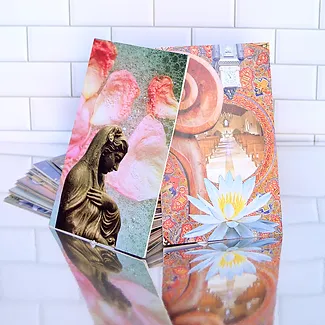Describe all the visual components present in the image.

The image features a collection of creatively designed SoulCollage® cards, standing upright against a backdrop of reflective surfaces. On the left, a card depicts a serene figure, possibly representing a nurturing or spiritual archetype, surrounded by soft pink petals that evoke a sense of care and grace. On the right, another card showcases a vibrant, intricate design featuring a large lotus flower and a glimpse into an ornate space, suggesting themes of enlightenment and inner exploration. This visually striking display reflects the essence of the SoulCollage® process, which encourages participants to delve into their inner wisdom and express their unique narratives through art. The overall composition highlights the beauty and depth of personal growth through creative expression, inviting viewers to engage with their emotional and imaginative landscapes.